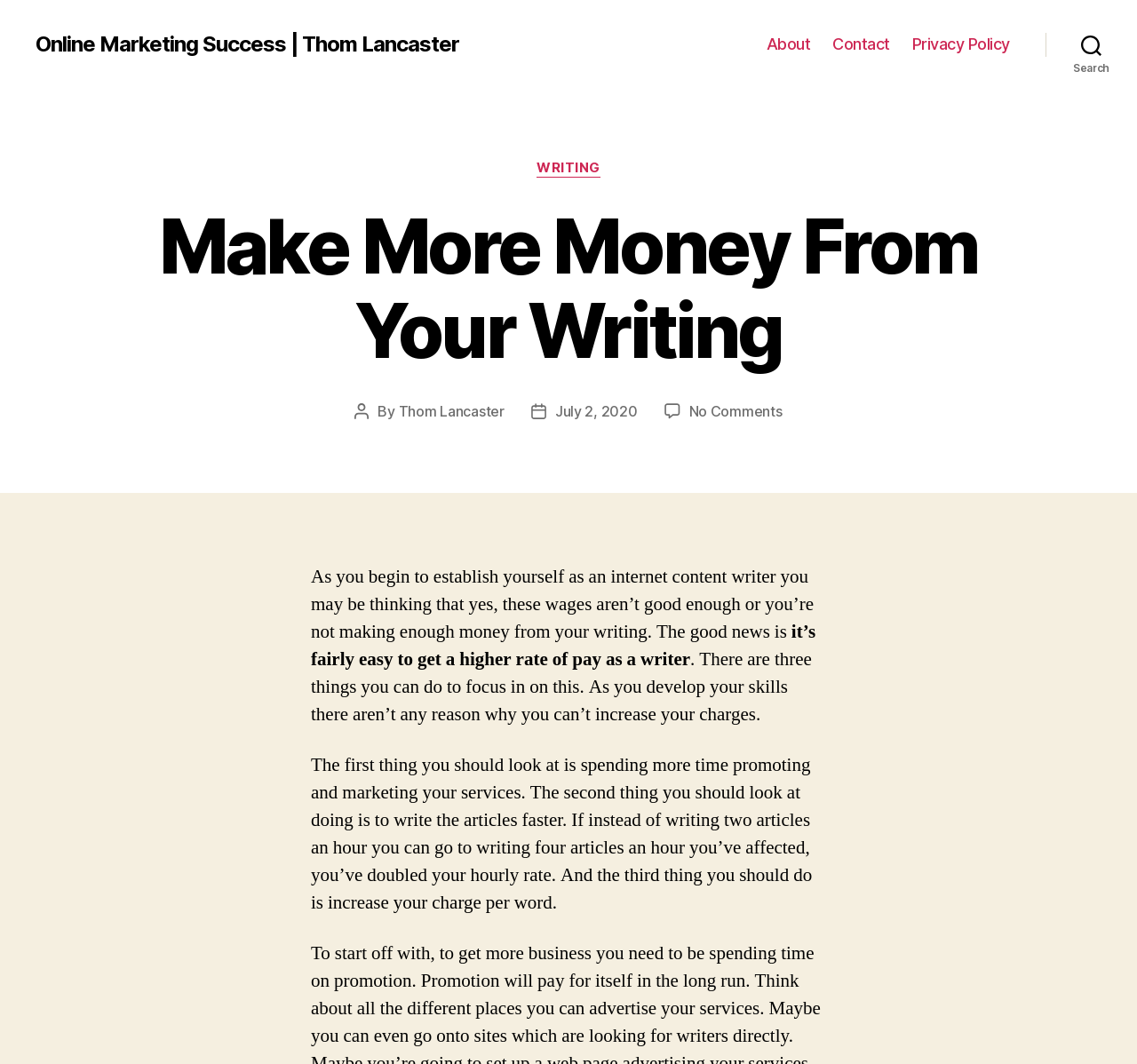How many navigation links are there?
Using the image as a reference, answer the question with a short word or phrase.

3